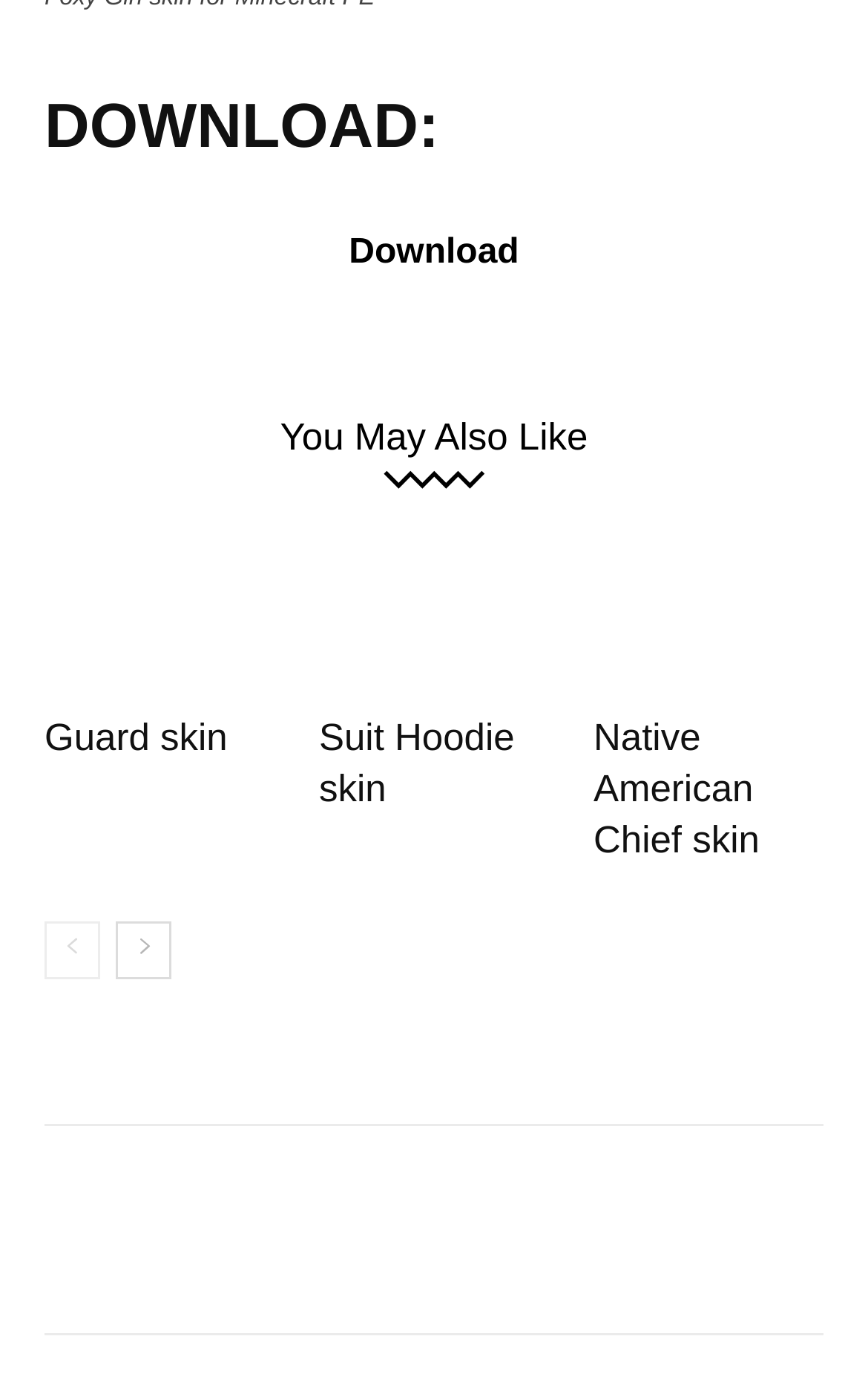What is the purpose of the 'DOWNLOAD:' section?
Please provide a detailed and thorough answer to the question.

The 'DOWNLOAD:' section contains a link with the text 'Download', which suggests that the purpose of this section is to allow users to download a file, likely the Foxy Girl skin for Minecraft PE.